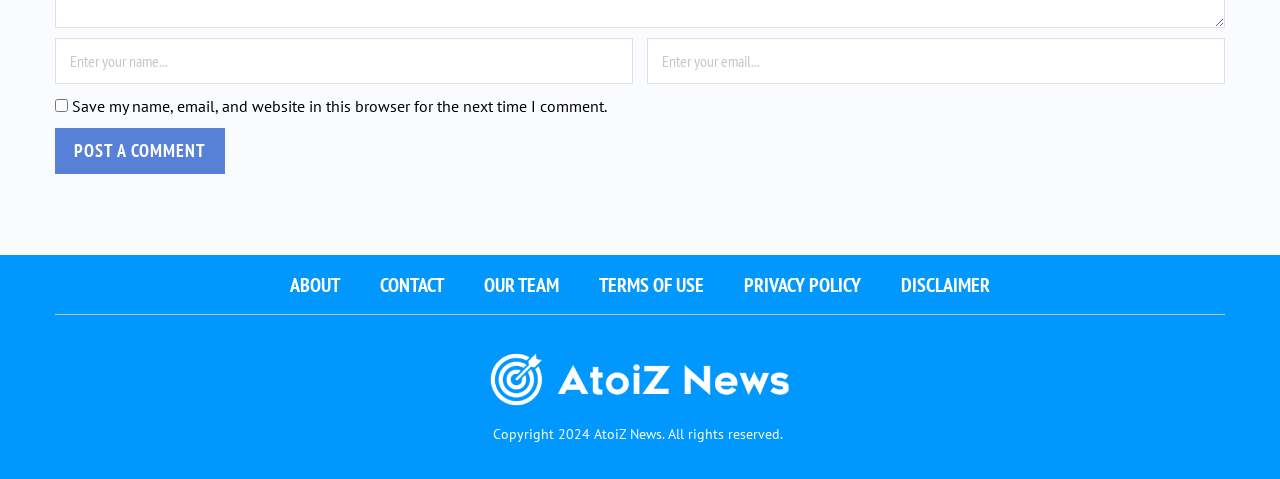Provide your answer in one word or a succinct phrase for the question: 
What are the main navigation links?

About, Contact, etc.